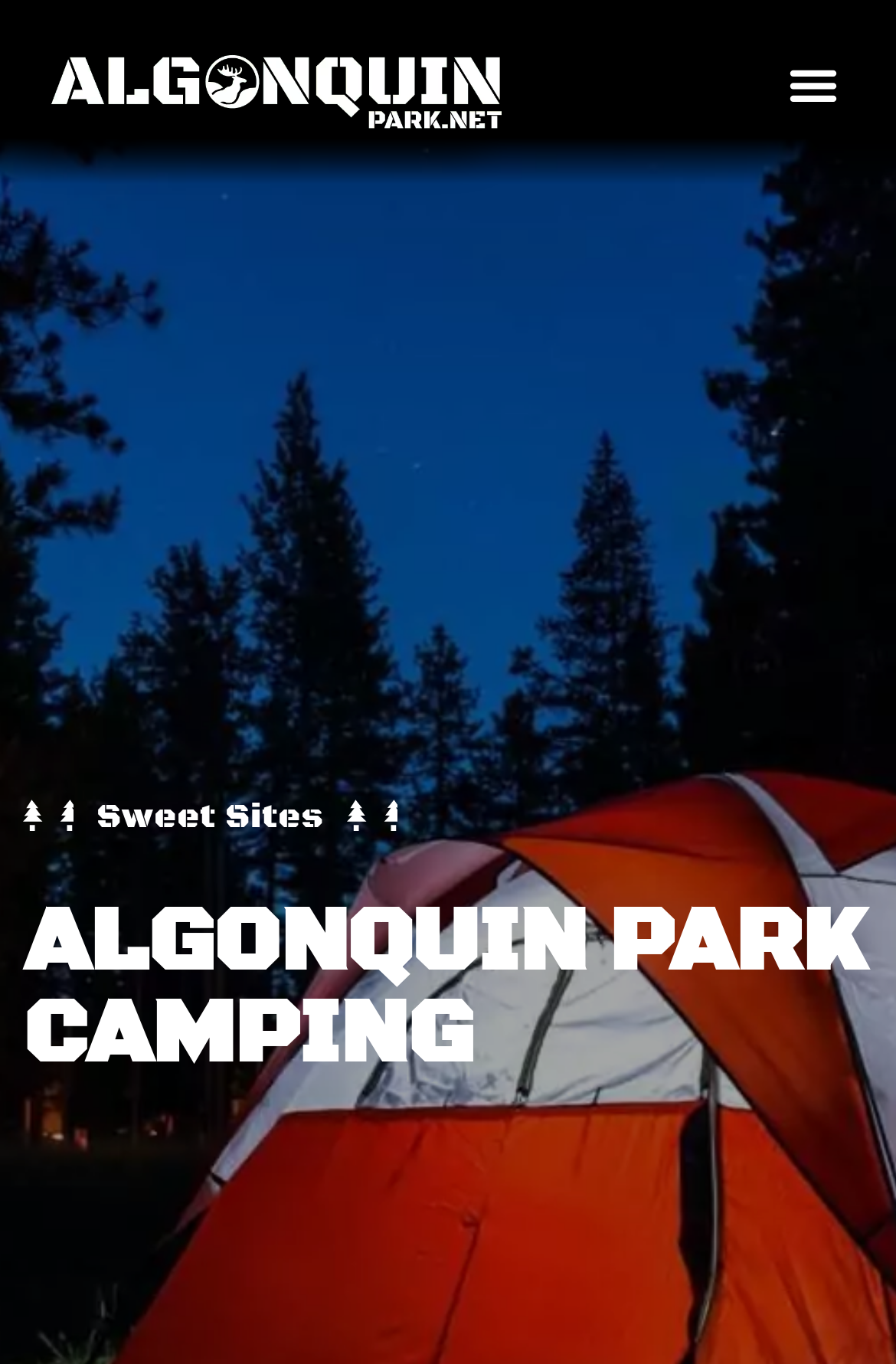Determine the bounding box coordinates of the UI element that matches the following description: "Menu". The coordinates should be four float numbers between 0 and 1 in the format [left, top, right, bottom].

[0.864, 0.034, 0.949, 0.089]